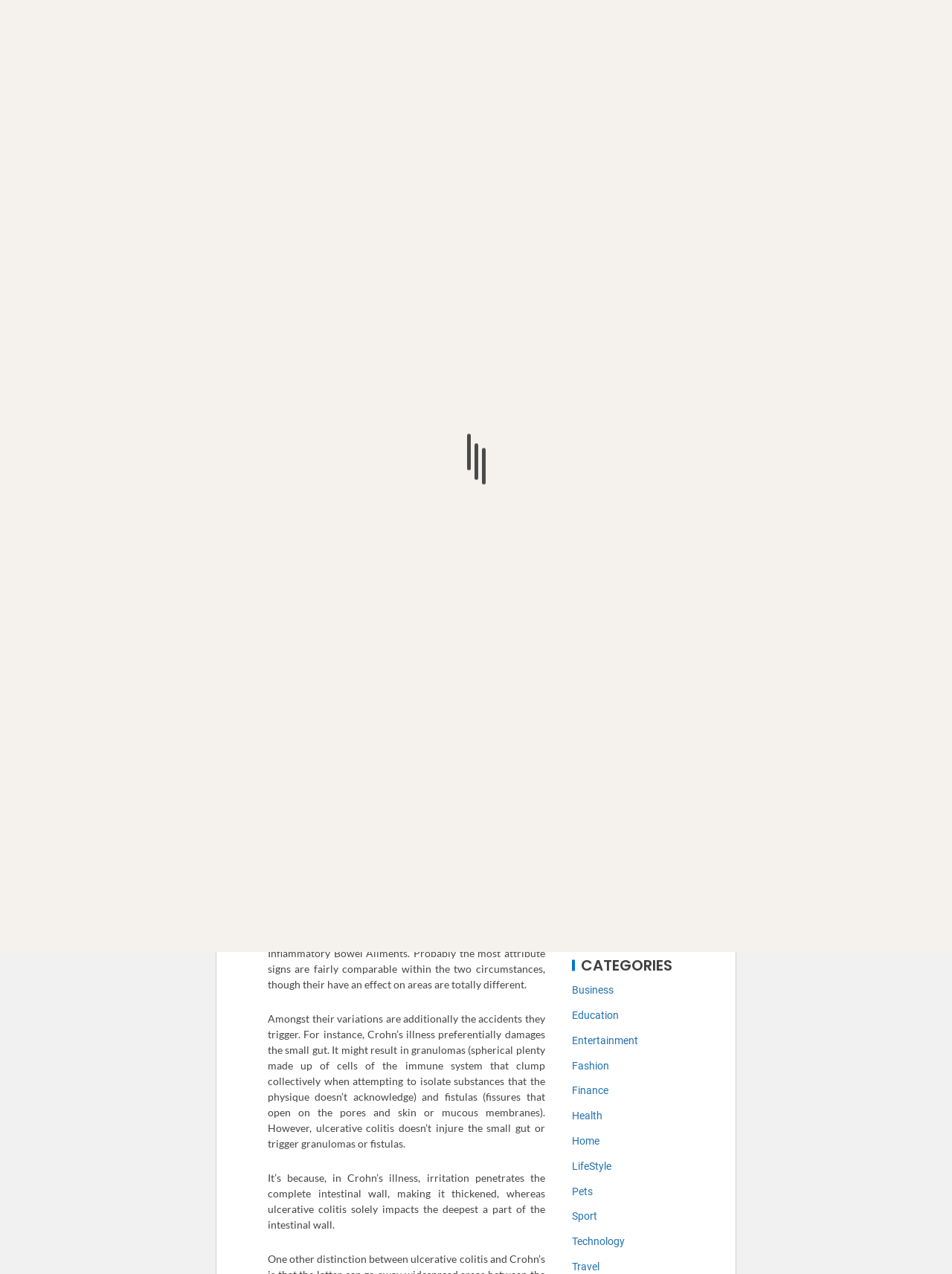Please identify the bounding box coordinates of the element I need to click to follow this instruction: "Read the article about 'Variations between Crohn’s illness and ulcerative colitis'".

[0.272, 0.411, 0.582, 0.579]